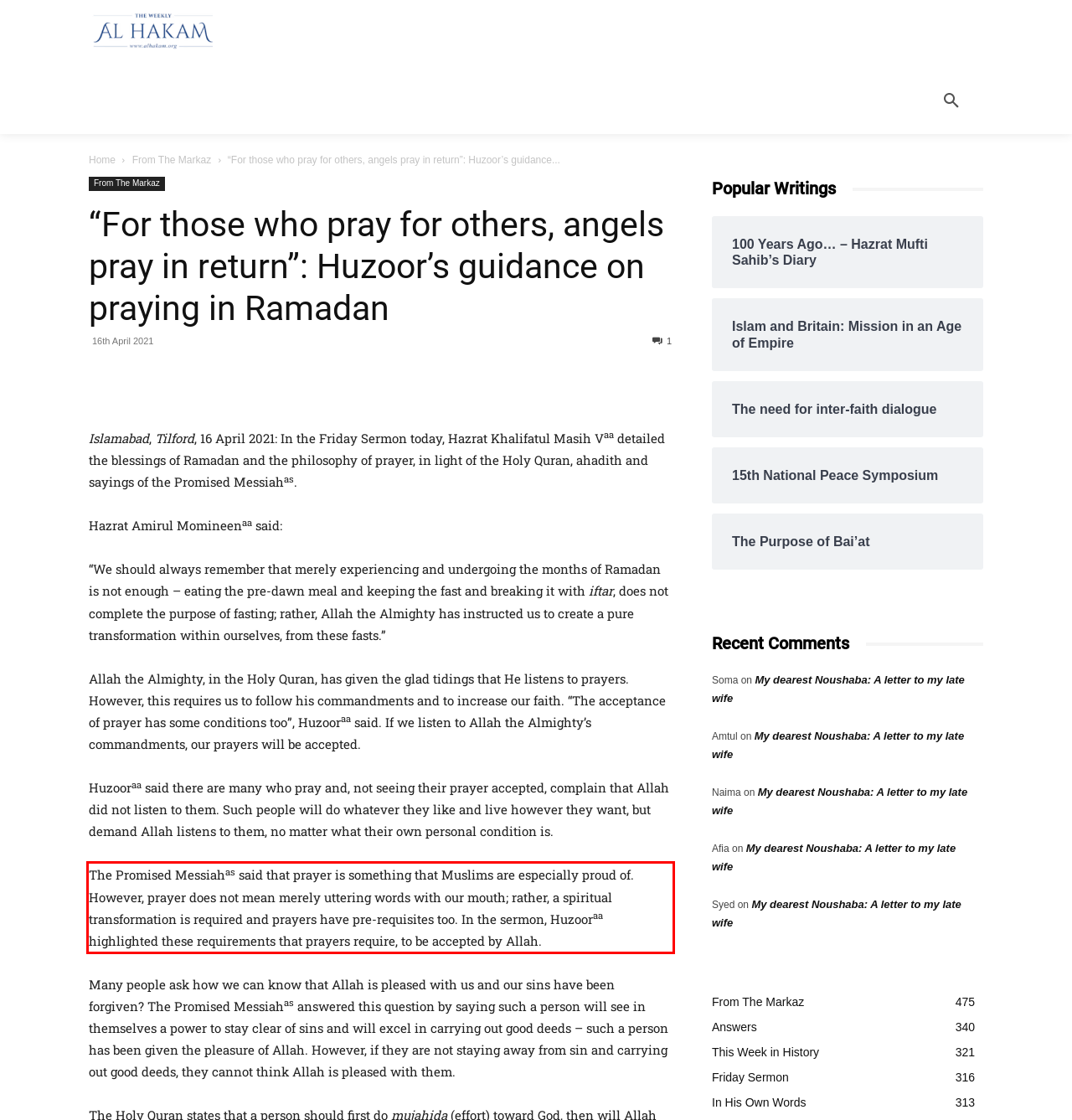Please identify and extract the text from the UI element that is surrounded by a red bounding box in the provided webpage screenshot.

The Promised Messiahas said that prayer is something that Muslims are especially proud of. However, prayer does not mean merely uttering words with our mouth; rather, a spiritual transformation is required and prayers have pre-requisites too. In the sermon, Huzooraa highlighted these requirements that prayers require, to be accepted by Allah.